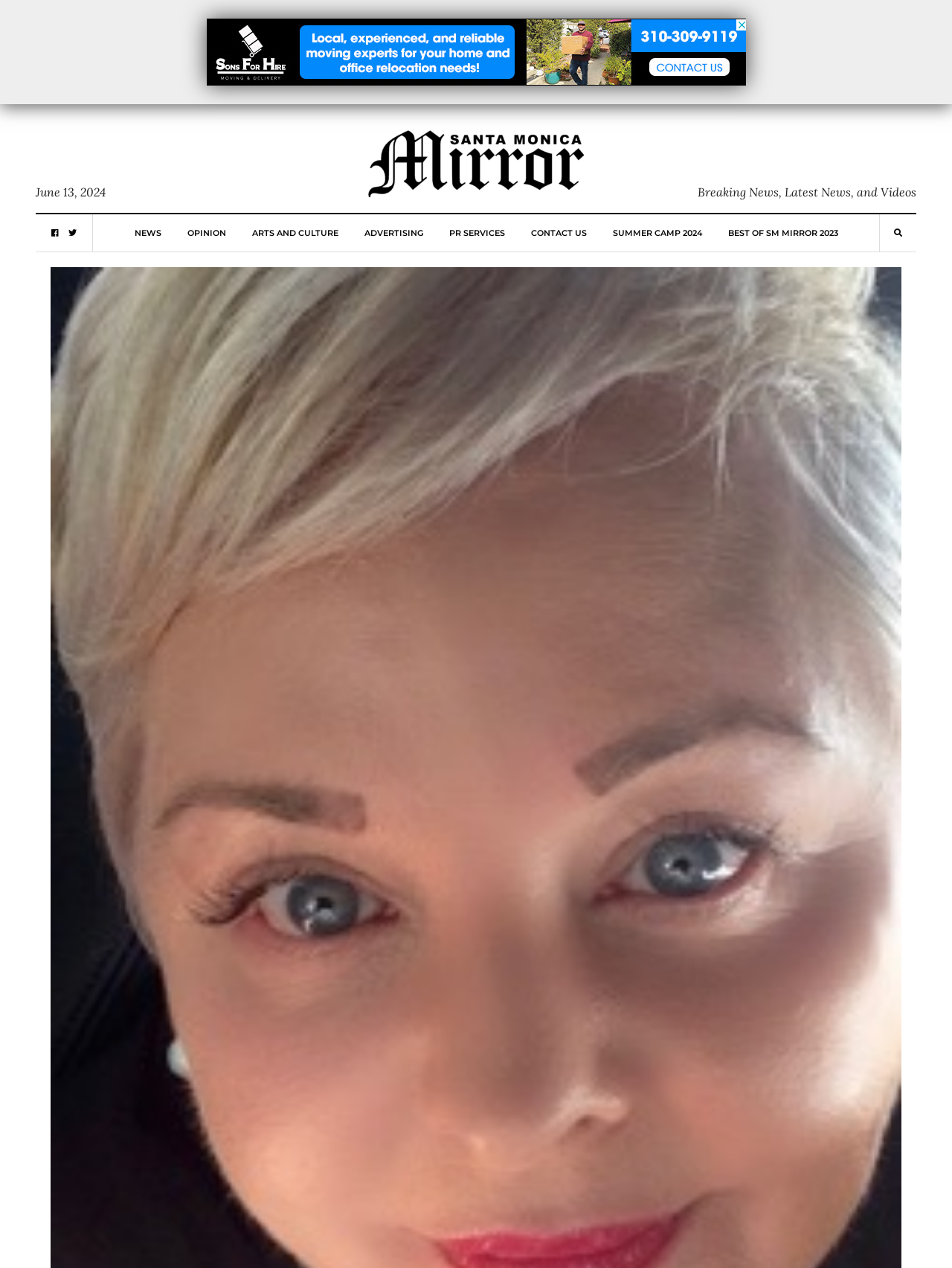Consider the image and give a detailed and elaborate answer to the question: 
What is the date mentioned on the webpage?

I found the answer by looking at the StaticText element with the text 'June 13, 2024', which suggests that it is the date mentioned on the webpage.